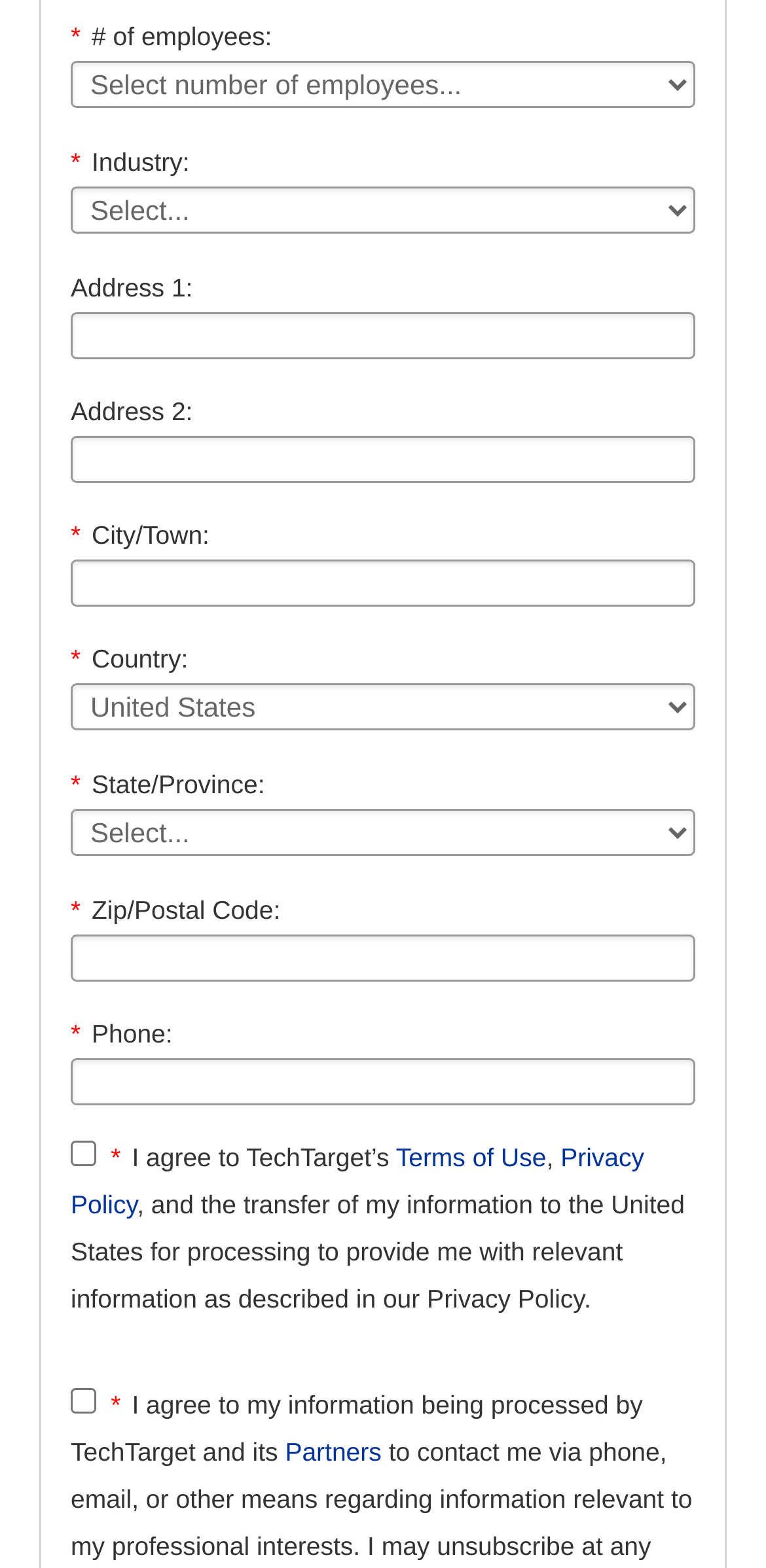What is the purpose of the links at the bottom?
Relying on the image, give a concise answer in one word or a brief phrase.

To access policies